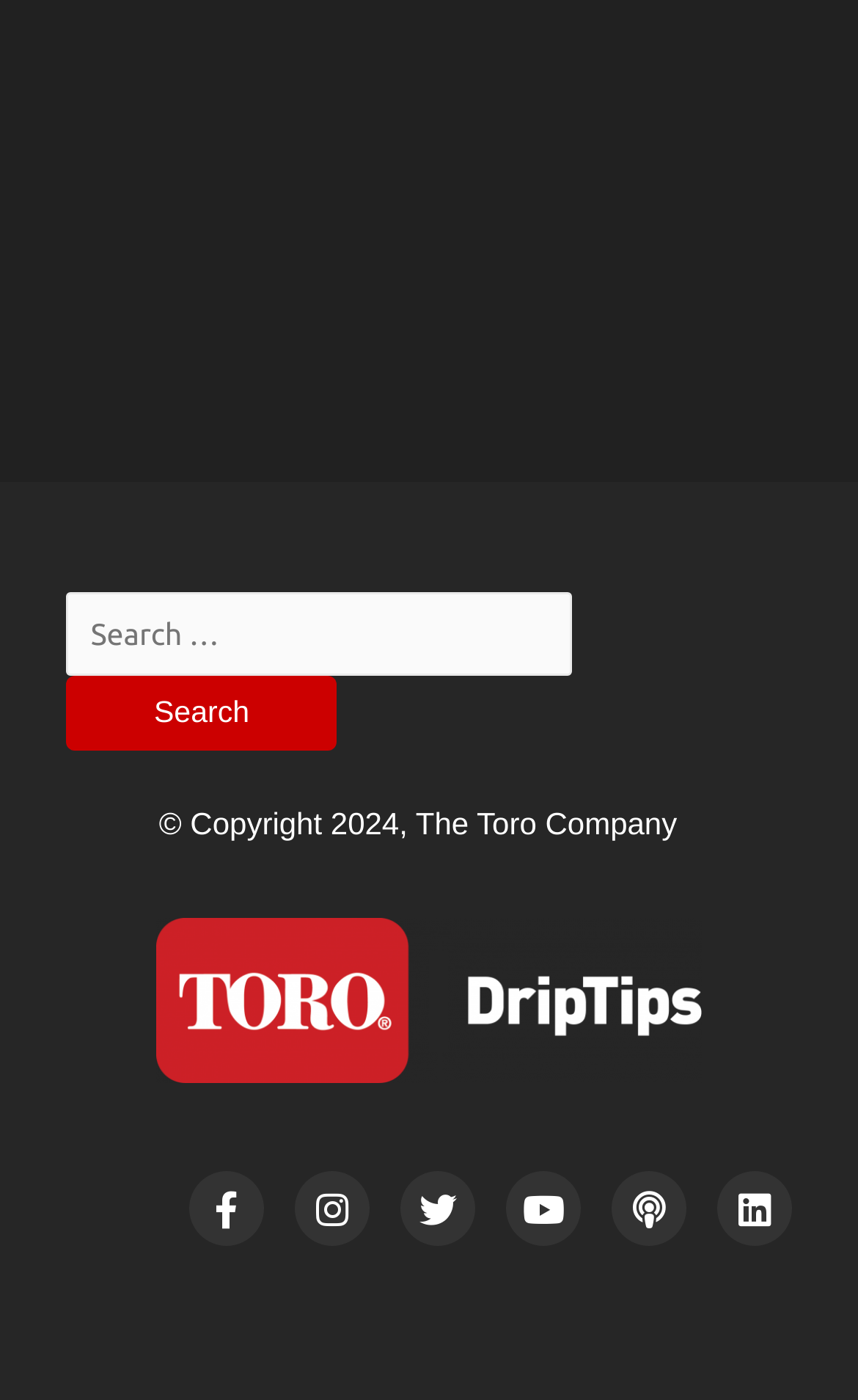Please answer the following question using a single word or phrase: How many links are present at the bottom of the webpage?

6